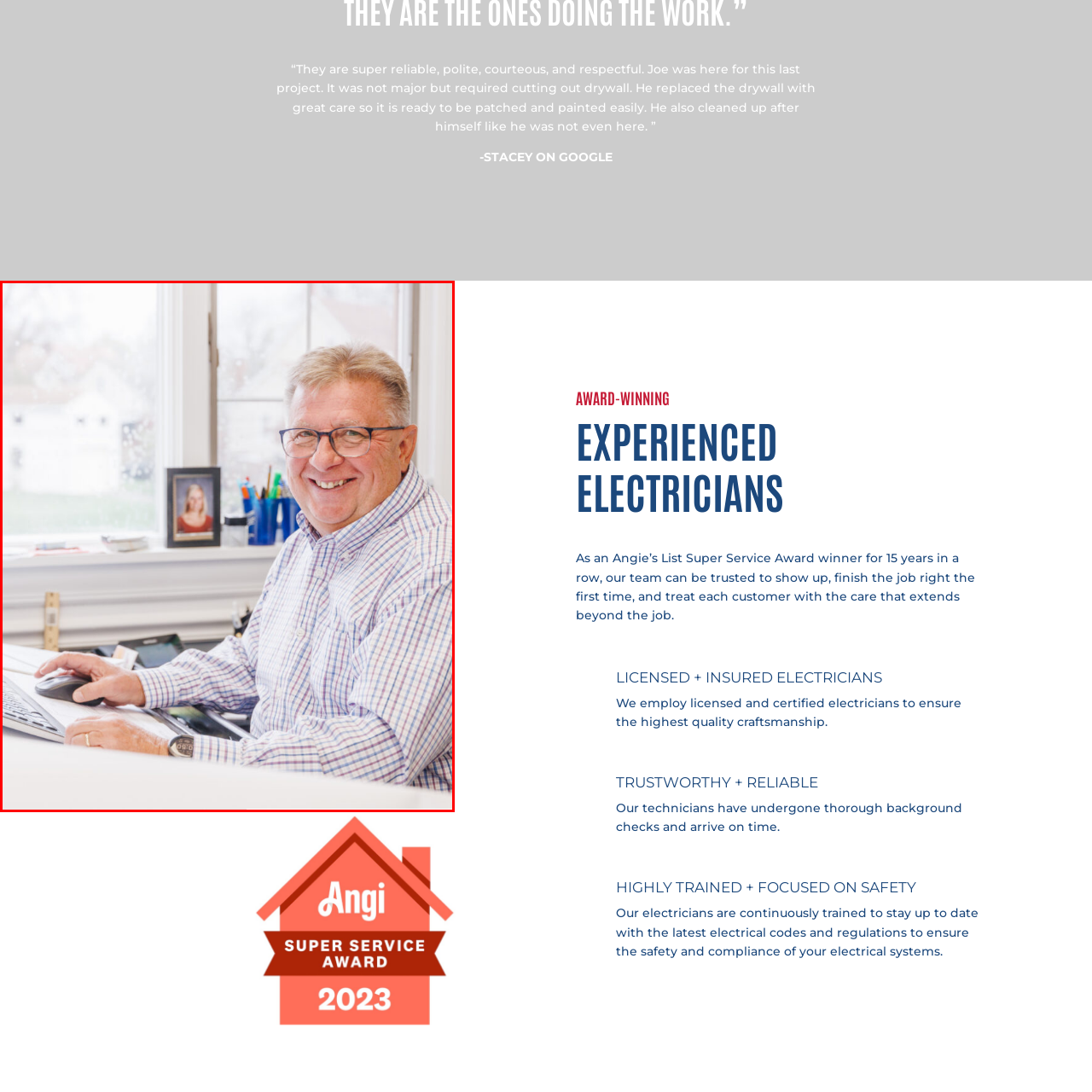Explain in detail what is happening in the image enclosed by the red border.

In this bright and inviting office space, a middle-aged man with short, light gray hair and glasses sits at his desk, exuding warmth and friendliness. He is engaged in work, using a computer mouse, with a bright smile that suggests he is approachable and dedicated. The man is dressed in a light plaid shirt, and his watch adds a touch of professionalism to his appearance.

Behind him, a large window allows natural light to fill the room, creating a cheerful atmosphere. The window displays a view of a serene outdoor scene, complementing the cozy interior. On the desk, various office supplies are neatly arranged, including pens in a colorful holder and a framed photograph of a young woman, suggesting a personal touch to his workspace.

This image represents a reliable and courteous professional, embodying the qualities highlighted by a satisfied client who praised his work ethic, respectfulness, and meticulousness during a home renovation project.